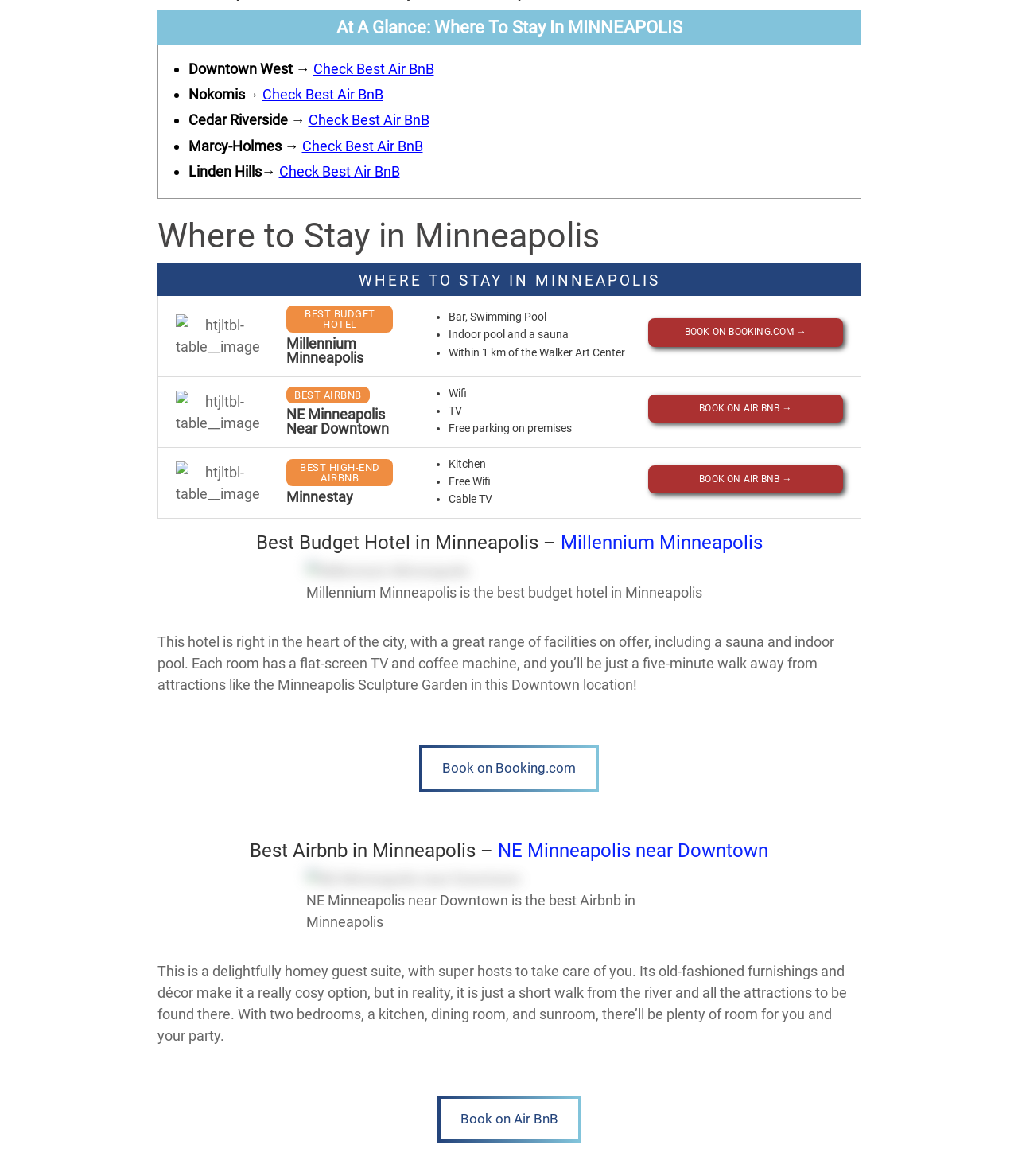For the element described, predict the bounding box coordinates as (top-left x, top-left y, bottom-right x, bottom-right y). All values should be between 0 and 1. Element description: →

[0.282, 0.095, 0.303, 0.109]